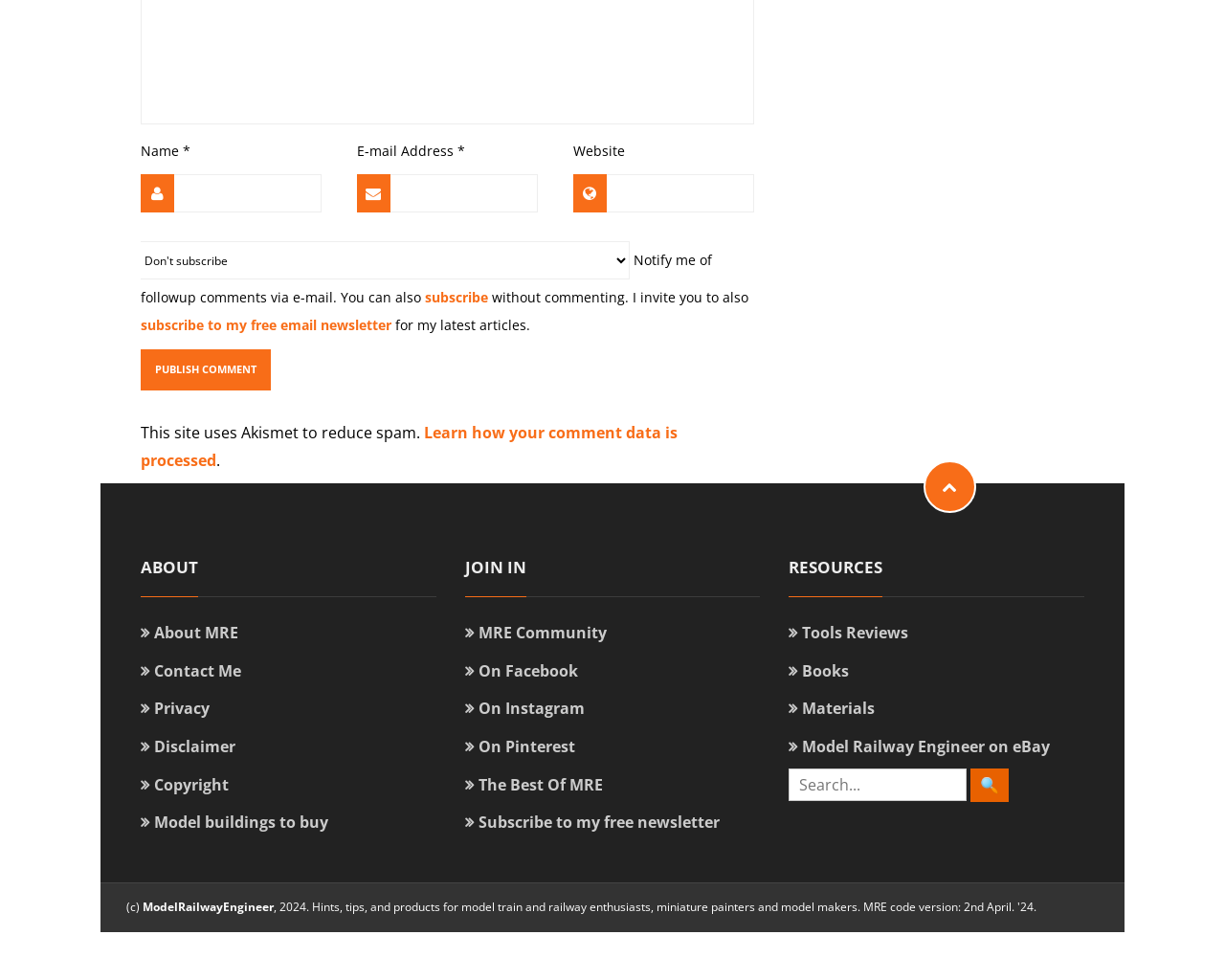What is the topic of the section labeled 'ABOUT'?
Provide a comprehensive and detailed answer to the question.

The section labeled 'ABOUT' contains links related to the website Model Railway Engineer, including 'About MRE', 'Contact Me', 'Privacy', 'Disclaimer', and 'Copyright'.